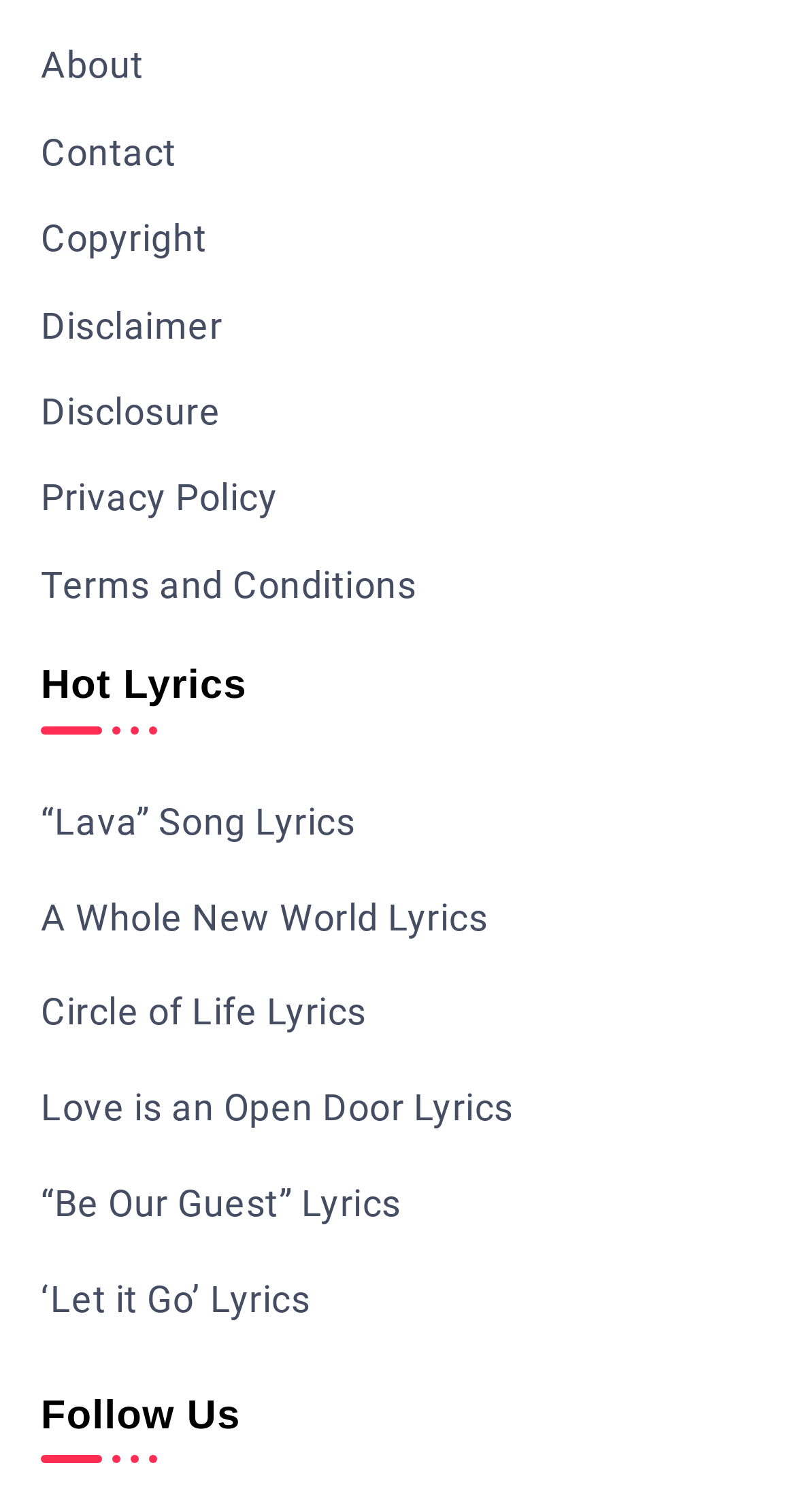Please provide a one-word or phrase answer to the question: 
What is the title of the second section on this page?

Hot Lyrics